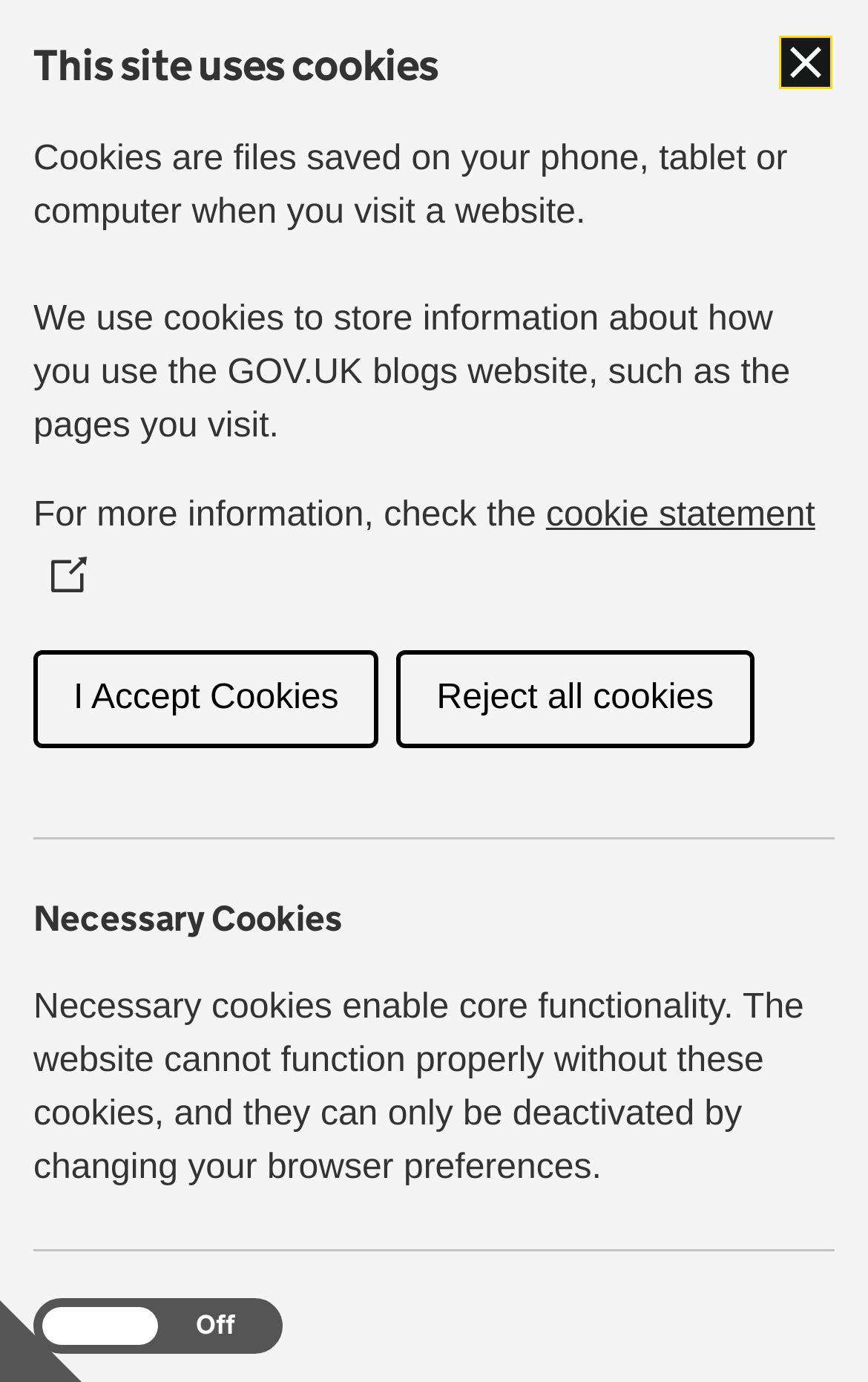What is the name of the blog?
From the image, respond with a single word or phrase.

Commission for Countering Extremism